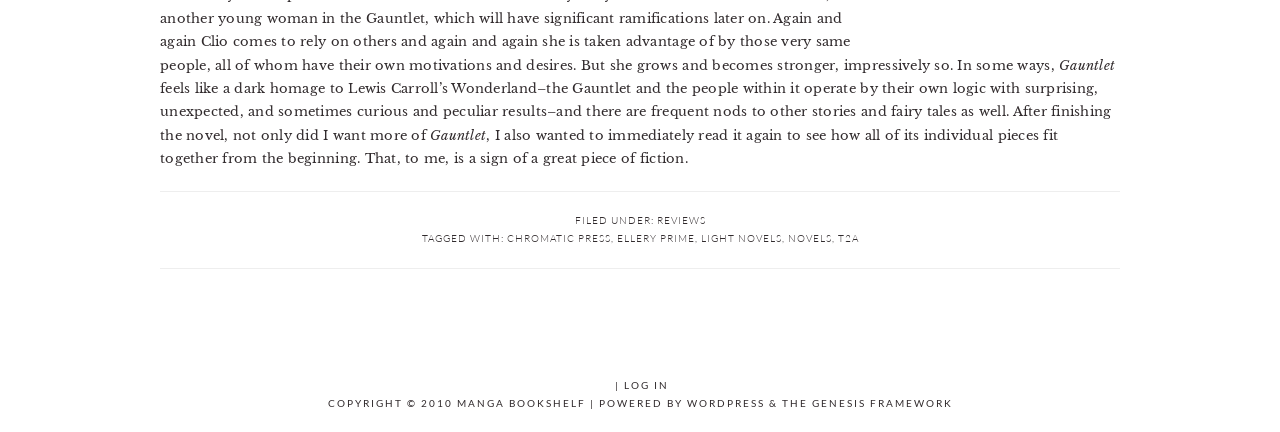Kindly determine the bounding box coordinates for the clickable area to achieve the given instruction: "click on the 'CHROMATIC PRESS' link".

[0.396, 0.536, 0.477, 0.566]